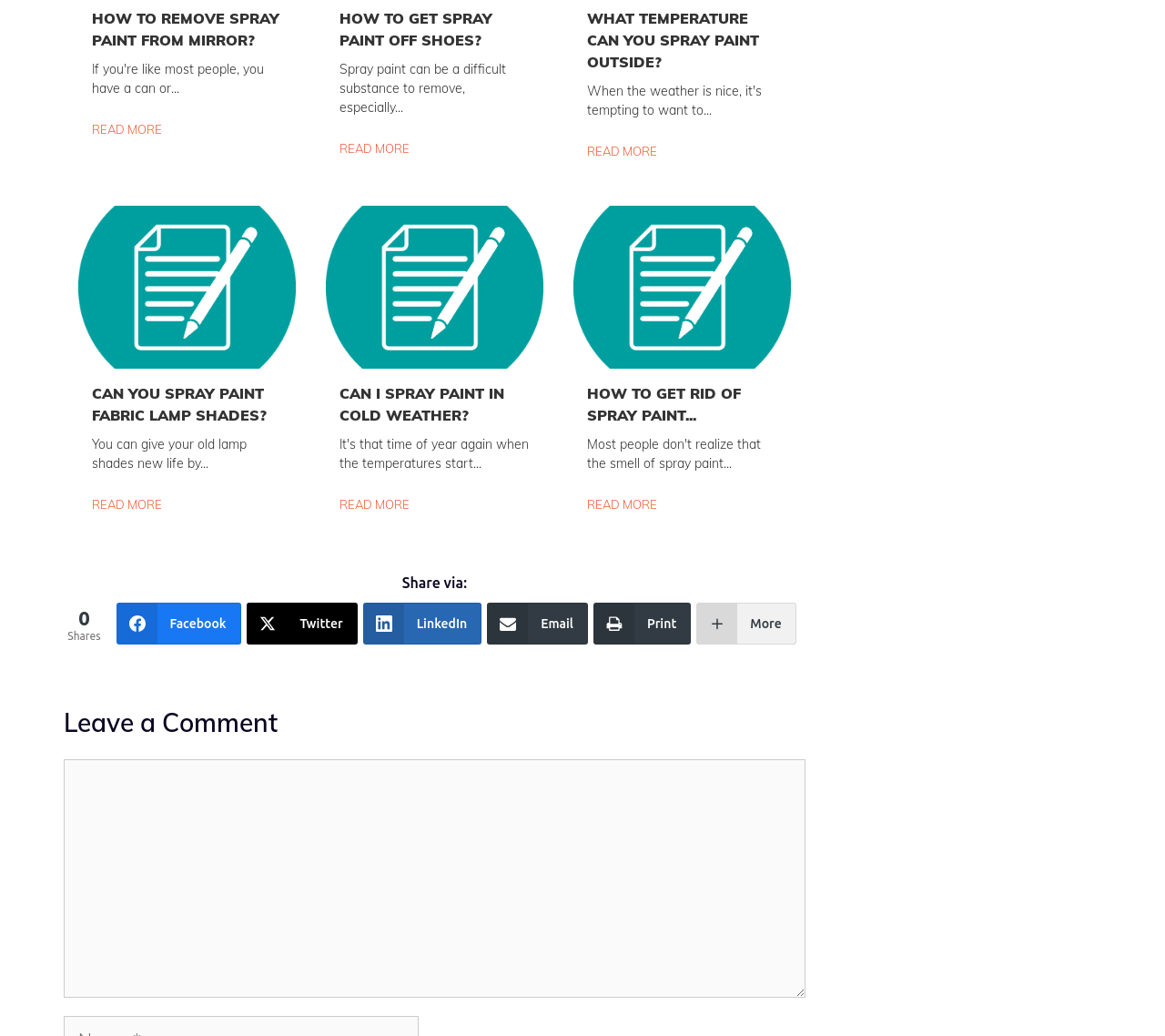Show the bounding box coordinates for the element that needs to be clicked to execute the following instruction: "Leave a comment". Provide the coordinates in the form of four float numbers between 0 and 1, i.e., [left, top, right, bottom].

[0.055, 0.732, 0.691, 0.963]